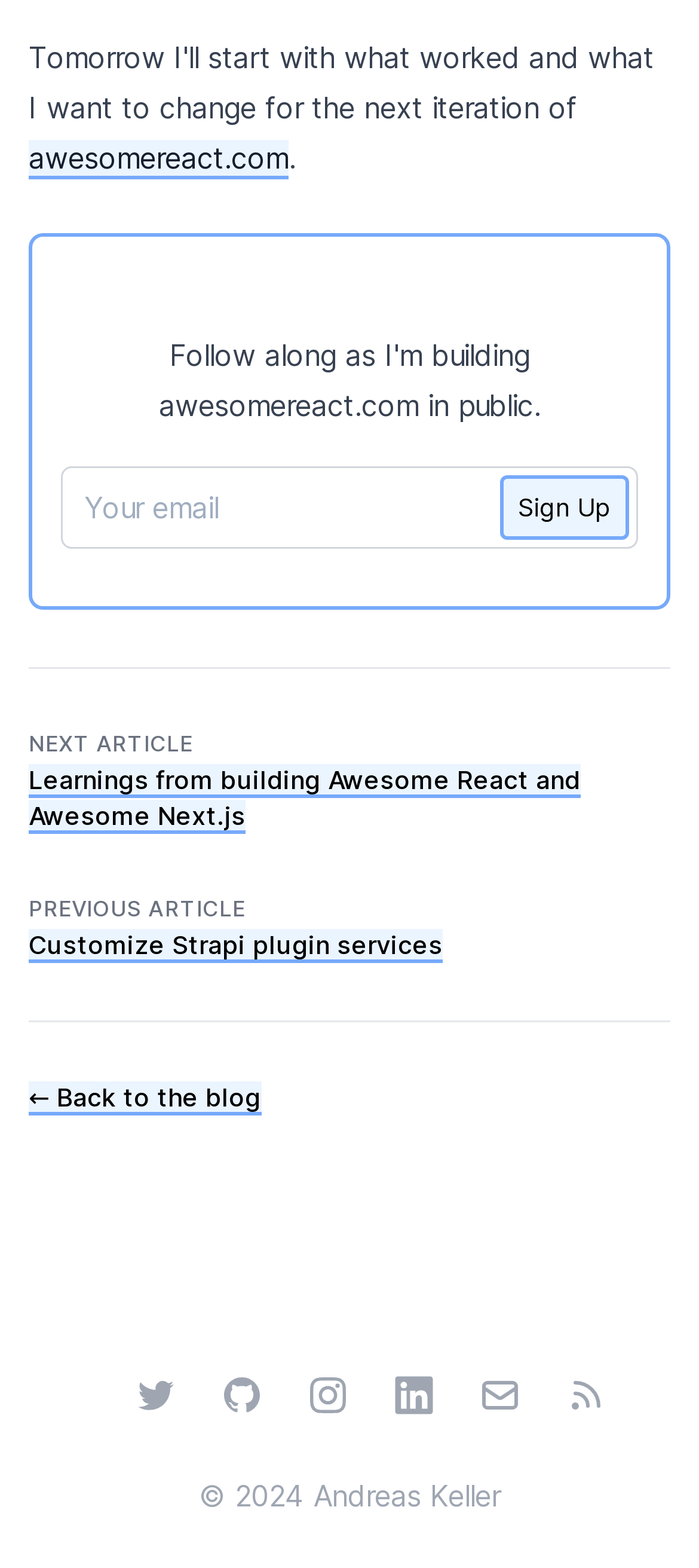How many social media links are present?
Please provide a single word or phrase in response based on the screenshot.

5